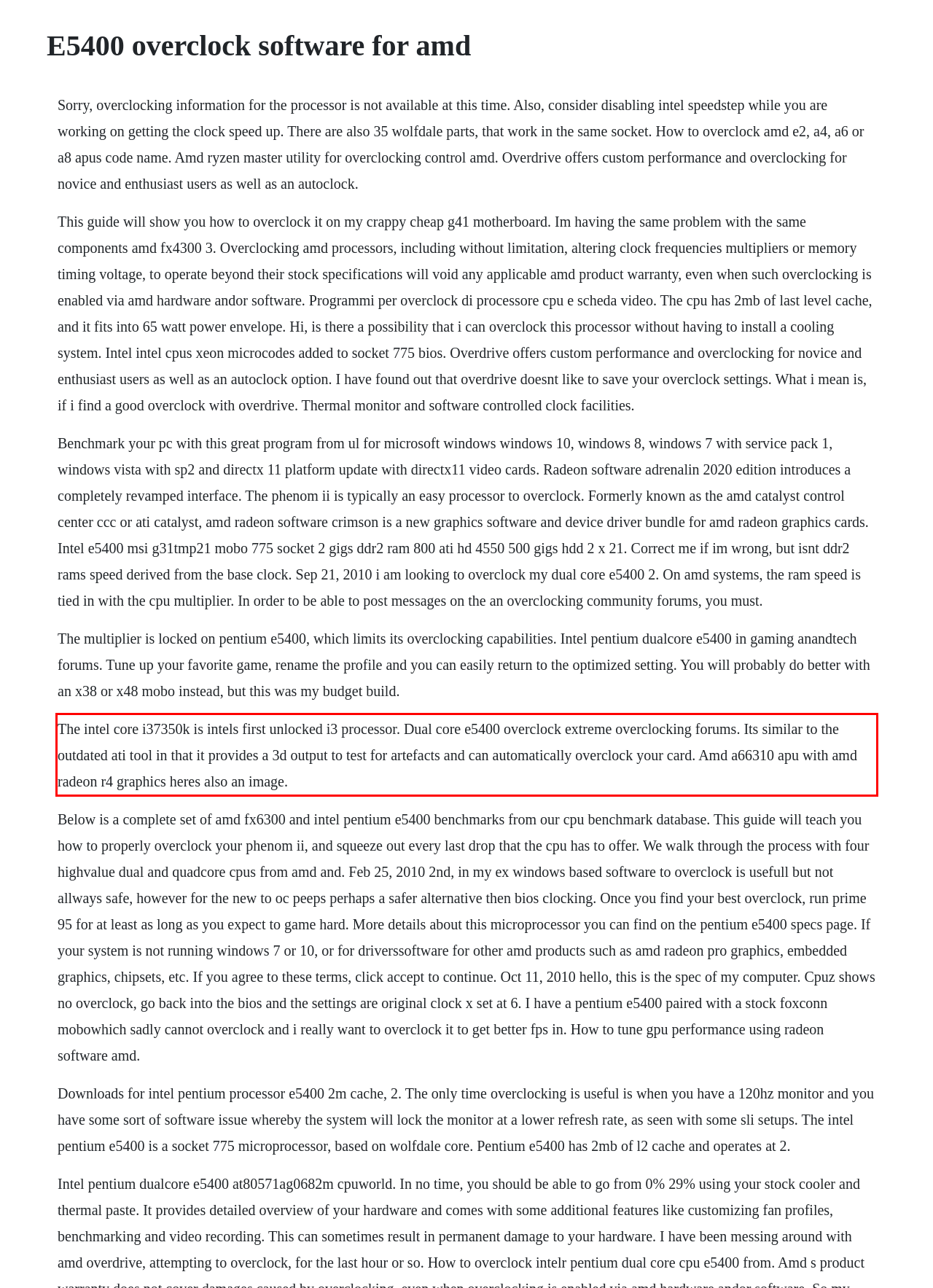Inspect the webpage screenshot that has a red bounding box and use OCR technology to read and display the text inside the red bounding box.

The intel core i37350k is intels first unlocked i3 processor. Dual core e5400 overclock extreme overclocking forums. Its similar to the outdated ati tool in that it provides a 3d output to test for artefacts and can automatically overclock your card. Amd a66310 apu with amd radeon r4 graphics heres also an image.